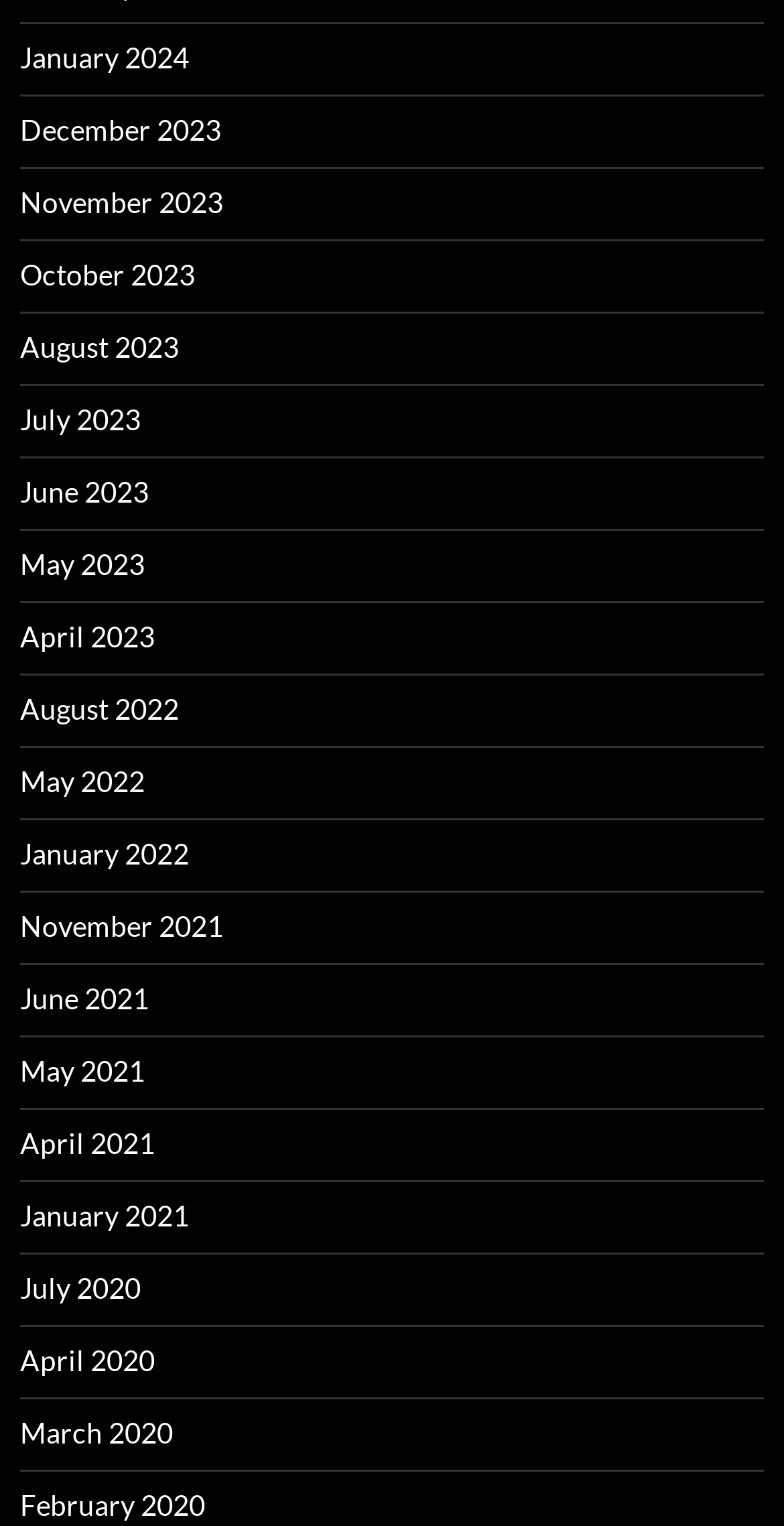Please identify the coordinates of the bounding box that should be clicked to fulfill this instruction: "view January 2024".

[0.026, 0.027, 0.241, 0.049]